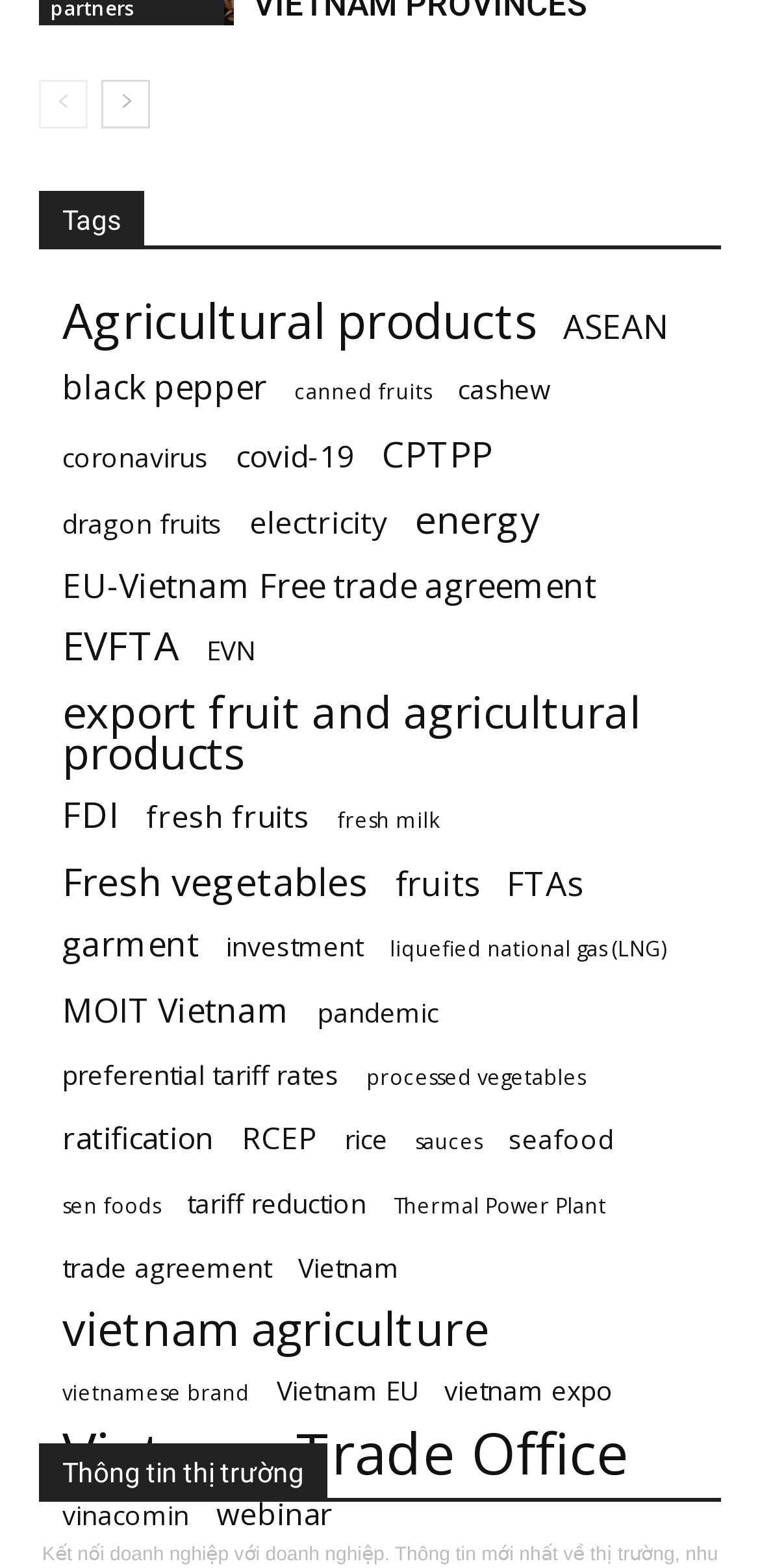Bounding box coordinates should be in the format (top-left x, top-left y, bottom-right x, bottom-right y) and all values should be floating point numbers between 0 and 1. Determine the bounding box coordinate for the UI element described as: EU-Vietnam Free trade agreement

[0.082, 0.36, 0.785, 0.386]